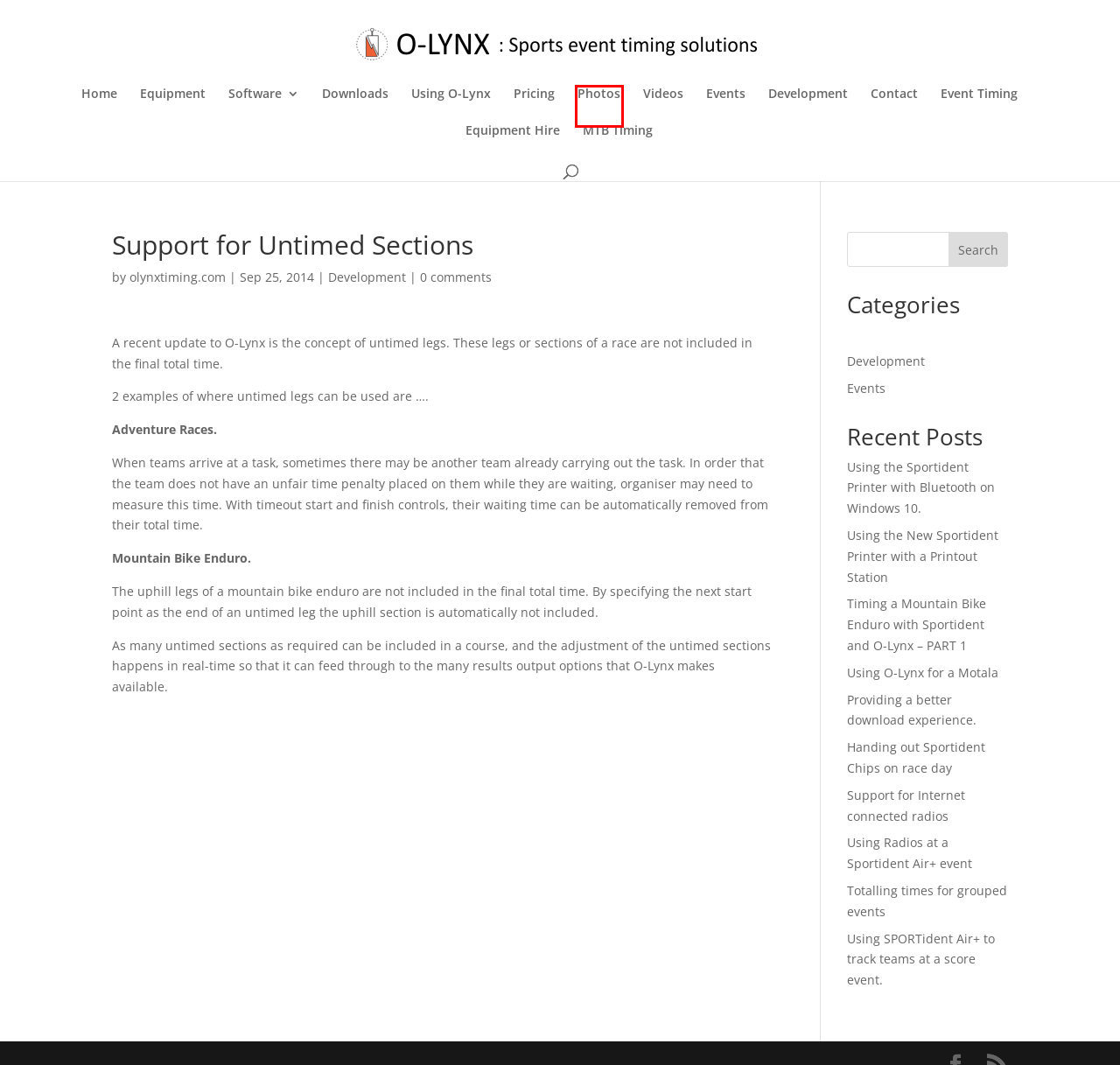You have a screenshot of a webpage with an element surrounded by a red bounding box. Choose the webpage description that best describes the new page after clicking the element inside the red bounding box. Here are the candidates:
A. Equipment | O-Lynx
B. Videos | O-Lynx
C. Photos | O-Lynx
D. Handing out Sportident Chips on race day | O-Lynx
E. MTB Timing | O-Lynx
F. O-Lynx | Software for making Sports Events spectator friendly
G. Events | O-Lynx
H. Using SPORTident Air+ to track teams at a score event. | O-Lynx

C